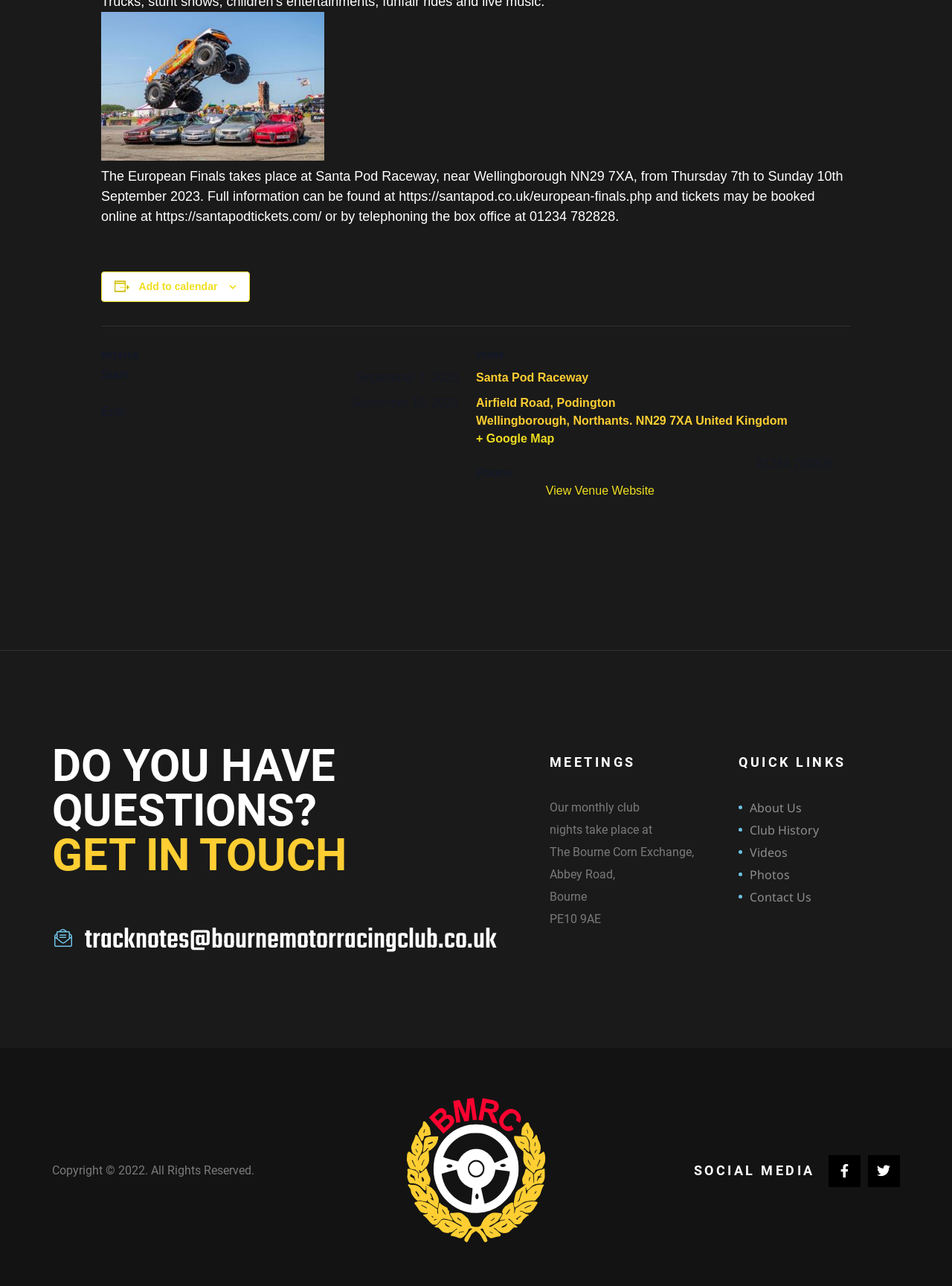Calculate the bounding box coordinates for the UI element based on the following description: "Add to calendar". Ensure the coordinates are four float numbers between 0 and 1, i.e., [left, top, right, bottom].

[0.146, 0.218, 0.228, 0.227]